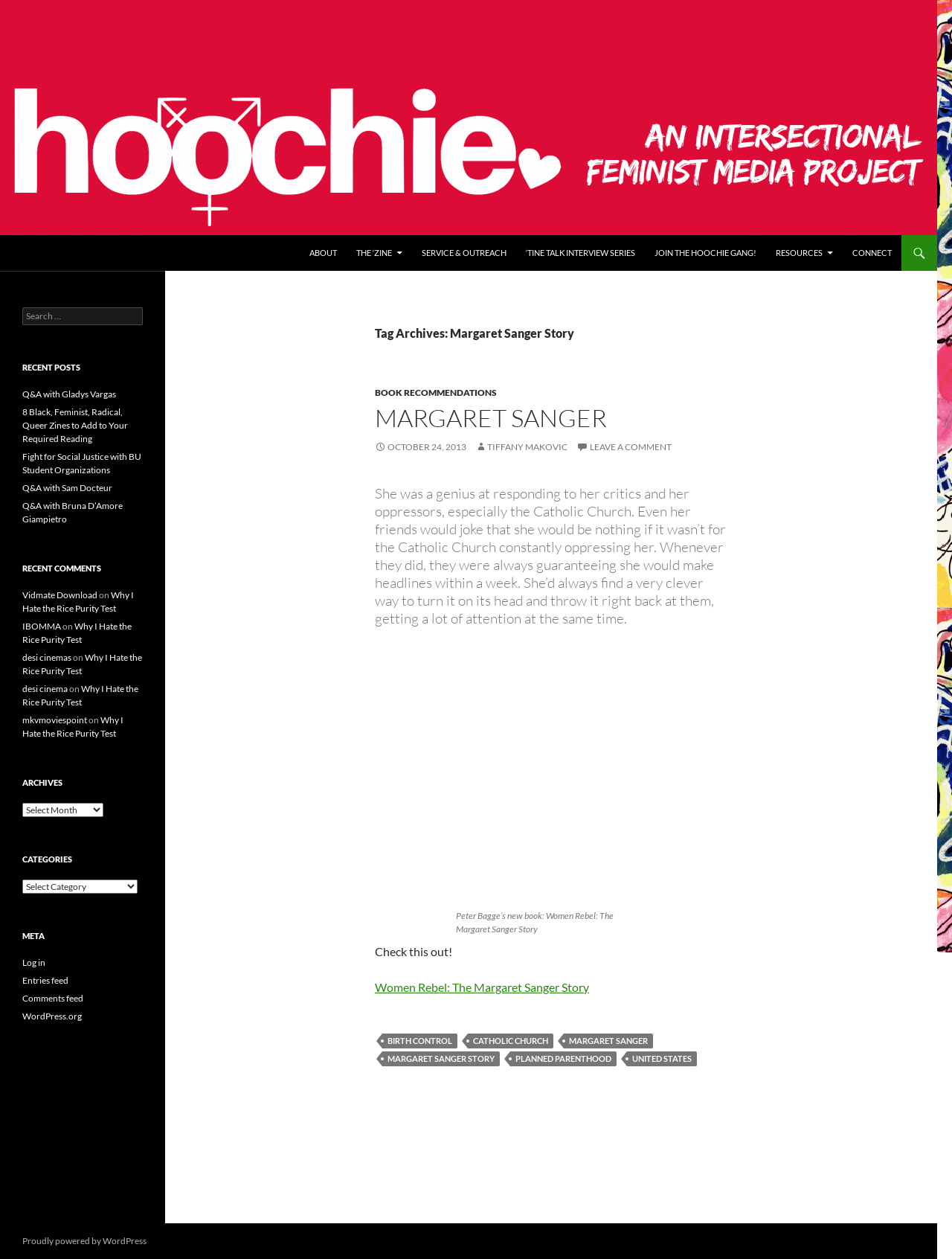Please find the bounding box coordinates of the element that needs to be clicked to perform the following instruction: "View the book 'Women Rebel: The Margaret Sanger Story'". The bounding box coordinates should be four float numbers between 0 and 1, represented as [left, top, right, bottom].

[0.479, 0.512, 0.679, 0.717]